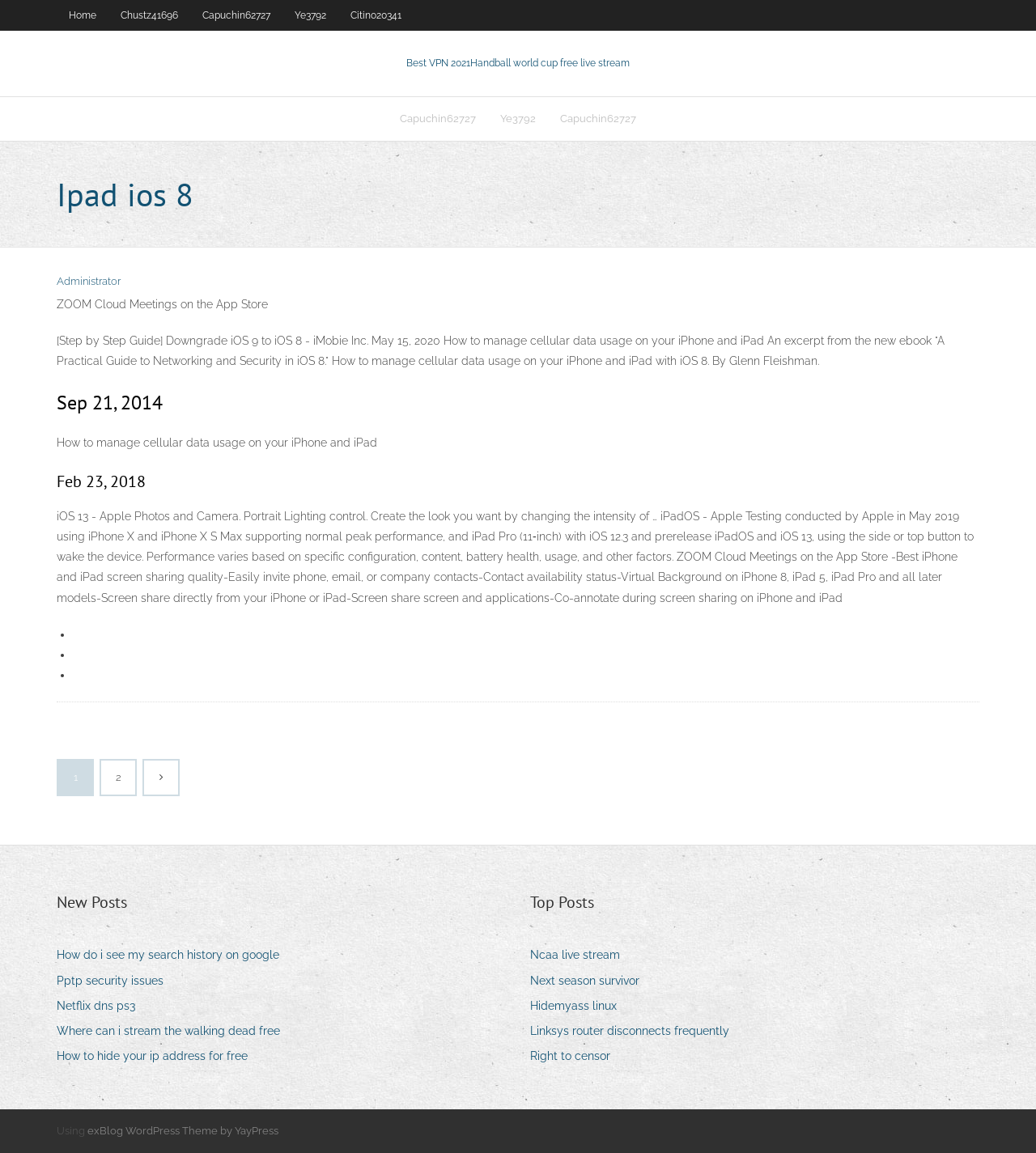Please find the bounding box coordinates of the element that must be clicked to perform the given instruction: "Go to page 2". The coordinates should be four float numbers from 0 to 1, i.e., [left, top, right, bottom].

[0.098, 0.66, 0.13, 0.689]